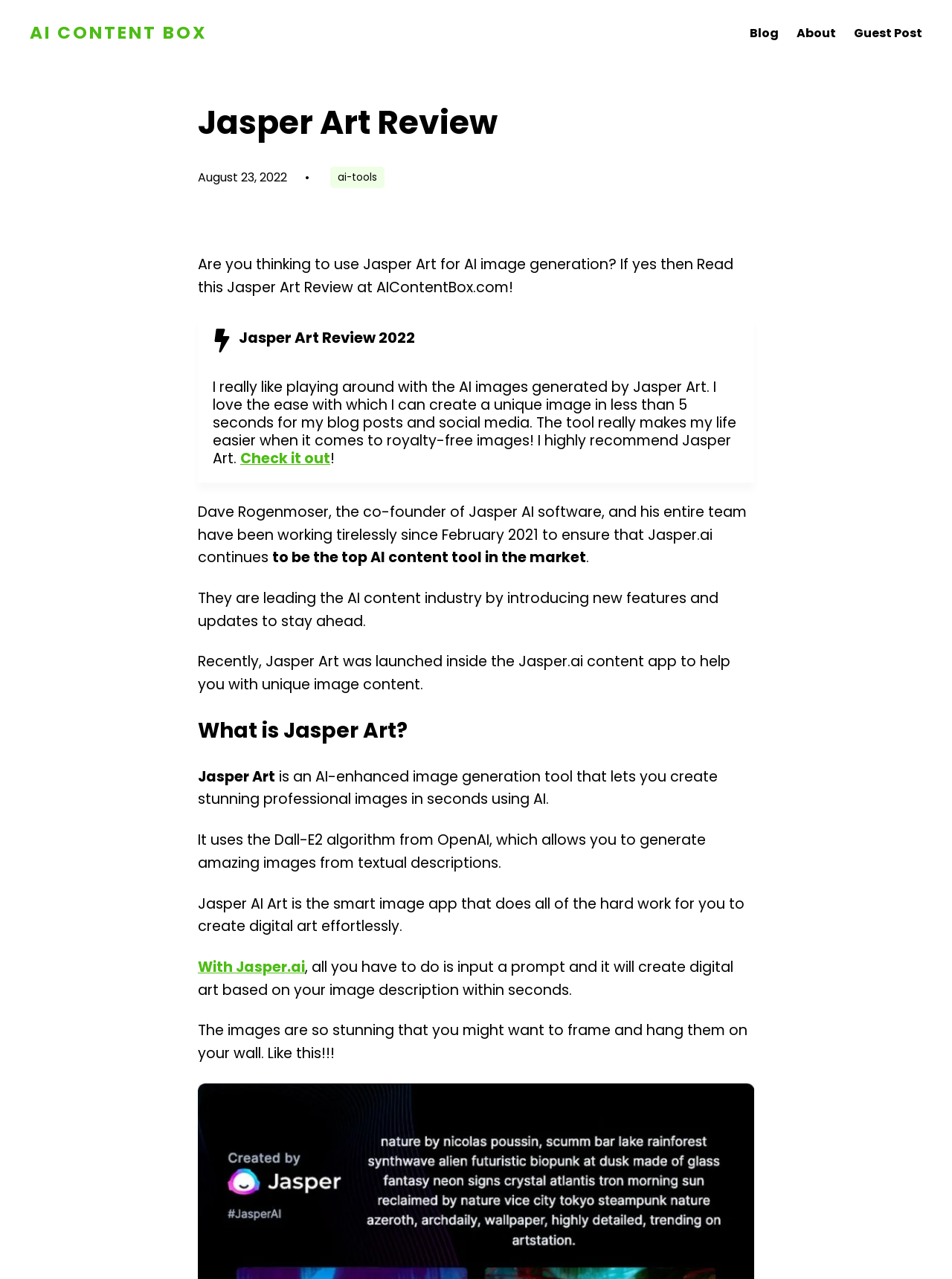What is the purpose of Jasper Art?
Answer the question with detailed information derived from the image.

The webpage states that Jasper Art is an AI-enhanced image generation tool that lets you create stunning professional images in seconds using AI, and it is the smart image app that does all of the hard work for you to create digital art effortlessly.